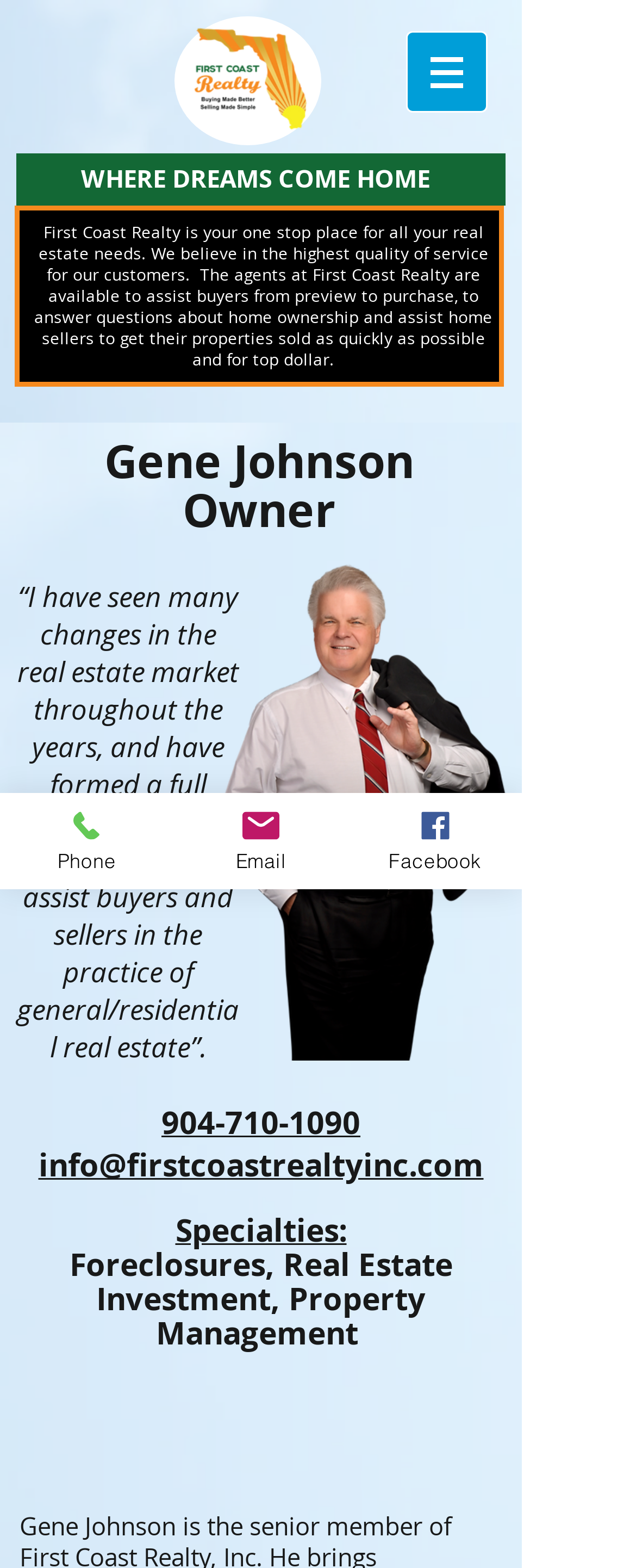Using the given description, provide the bounding box coordinates formatted as (top-left x, top-left y, bottom-right x, bottom-right y), with all values being floating point numbers between 0 and 1. Description: Facebook

[0.547, 0.506, 0.821, 0.567]